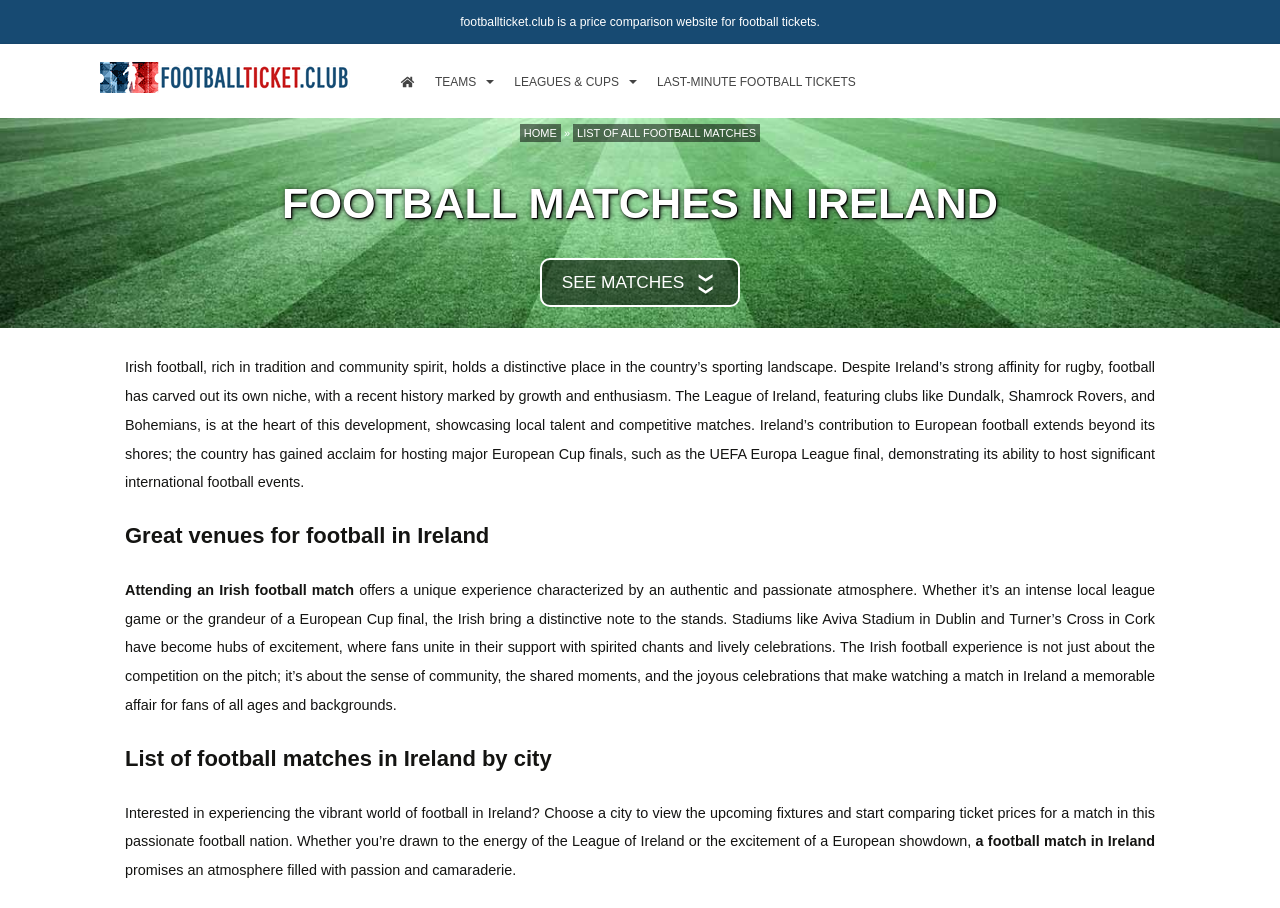Offer a detailed explanation of the webpage layout and contents.

The webpage is about football matches in Ireland, specifically providing a list of matches and information about the football scene in Ireland. At the top of the page, there is a brief description of the website, footballticket.club, as a price comparison website for football tickets. Below this, there are links to navigate to different sections of the website, including "Homepage", "TEAMS", "LEAGUES & CUPS", and "LAST-MINUTE FOOTBALL TICKETS".

The main content of the page is divided into sections. The first section is an introduction to football in Ireland, describing its growth and enthusiasm, as well as its contribution to European football. This section also mentions the League of Ireland and its clubs, such as Dundalk, Shamrock Rovers, and Bohemians.

The next section highlights great venues for football in Ireland, including Aviva Stadium in Dublin and Turner’s Cross in Cork. This section describes the unique experience of attending an Irish football match, characterized by an authentic and passionate atmosphere.

The page then lists football matches in Ireland by city, with links to see matches in different cities. There are also links to see all clubs, leagues, and cups, as well as to navigate to specific sections, such as "ENGLAND", "EUROPE", and "WOMEN'S FOOTBALL".

Throughout the page, there are numerous links to specific football teams, leagues, and cups, allowing users to easily navigate to the information they are looking for. The page also includes a brief description of the Irish football experience, emphasizing the sense of community and joyous celebrations that make watching a match in Ireland a memorable affair.